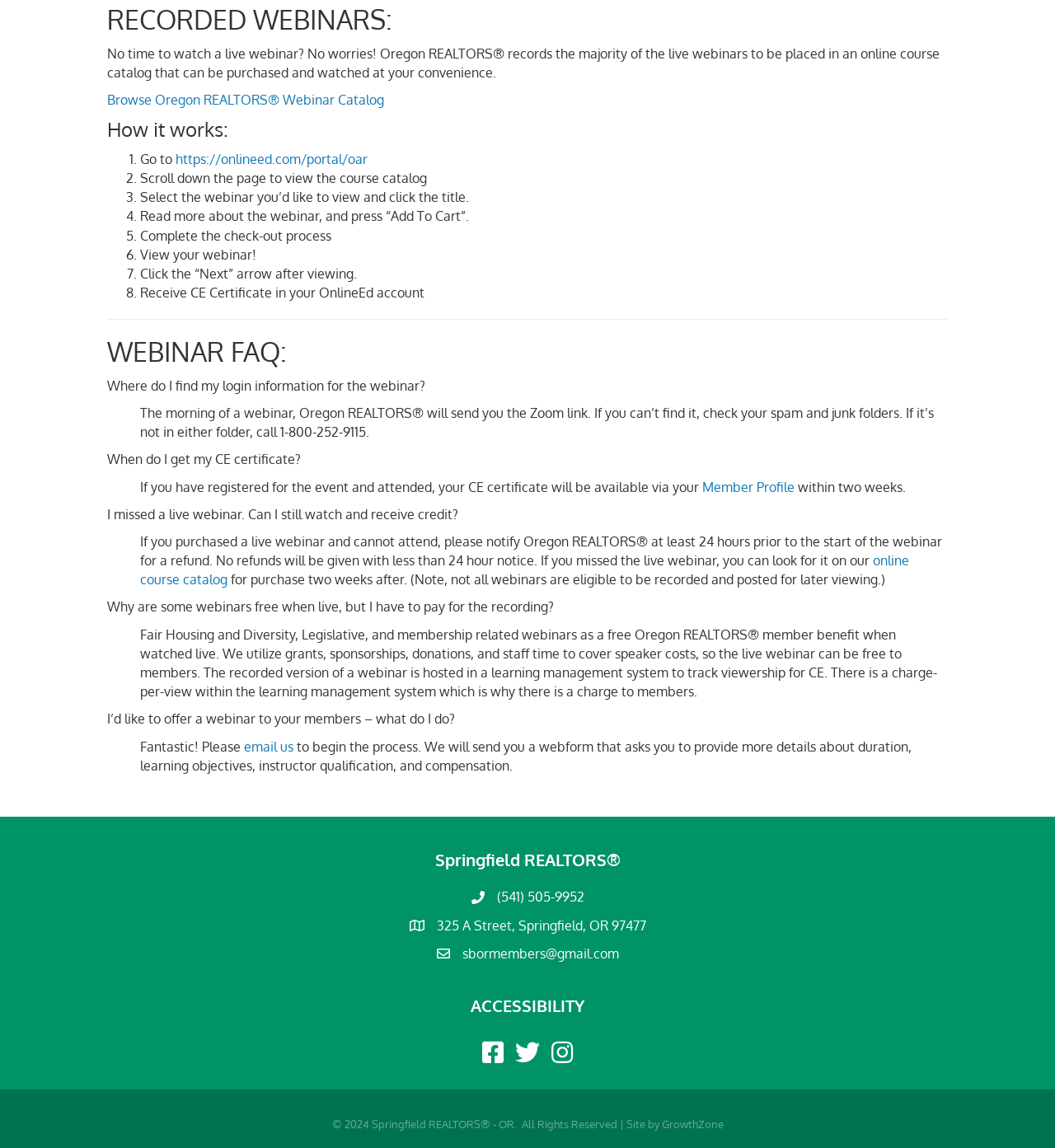Provide the bounding box coordinates for the UI element that is described by this text: "Browse Oregon REALTORS® Webinar Catalog". The coordinates should be in the form of four float numbers between 0 and 1: [left, top, right, bottom].

[0.102, 0.08, 0.364, 0.094]